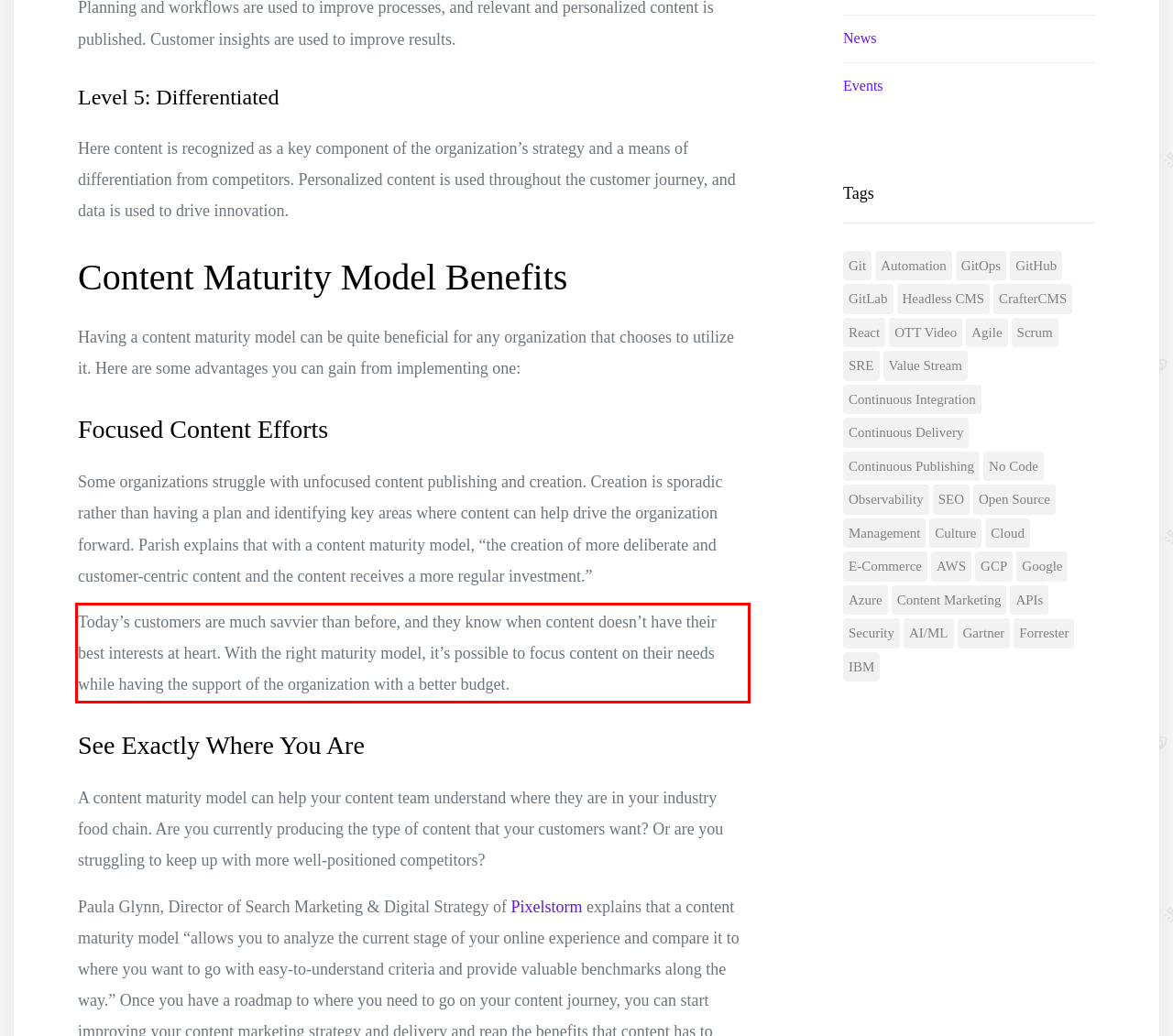Given a screenshot of a webpage, locate the red bounding box and extract the text it encloses.

Today’s customers are much savvier than before, and they know when content doesn’t have their best interests at heart. With the right maturity model, it’s possible to focus content on their needs while having the support of the organization with a better budget.